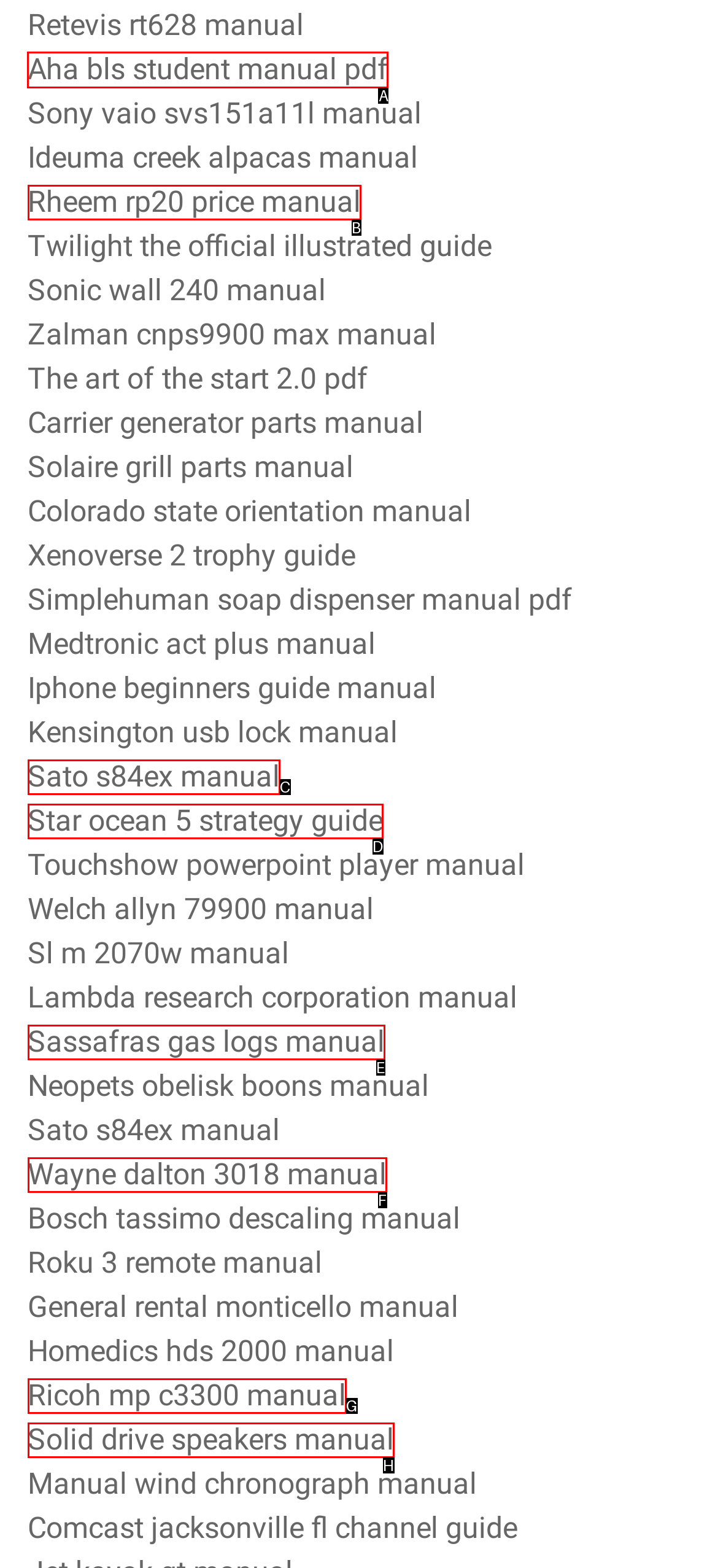Pick the HTML element that should be clicked to execute the task: Open Aha bls student manual pdf
Respond with the letter corresponding to the correct choice.

A